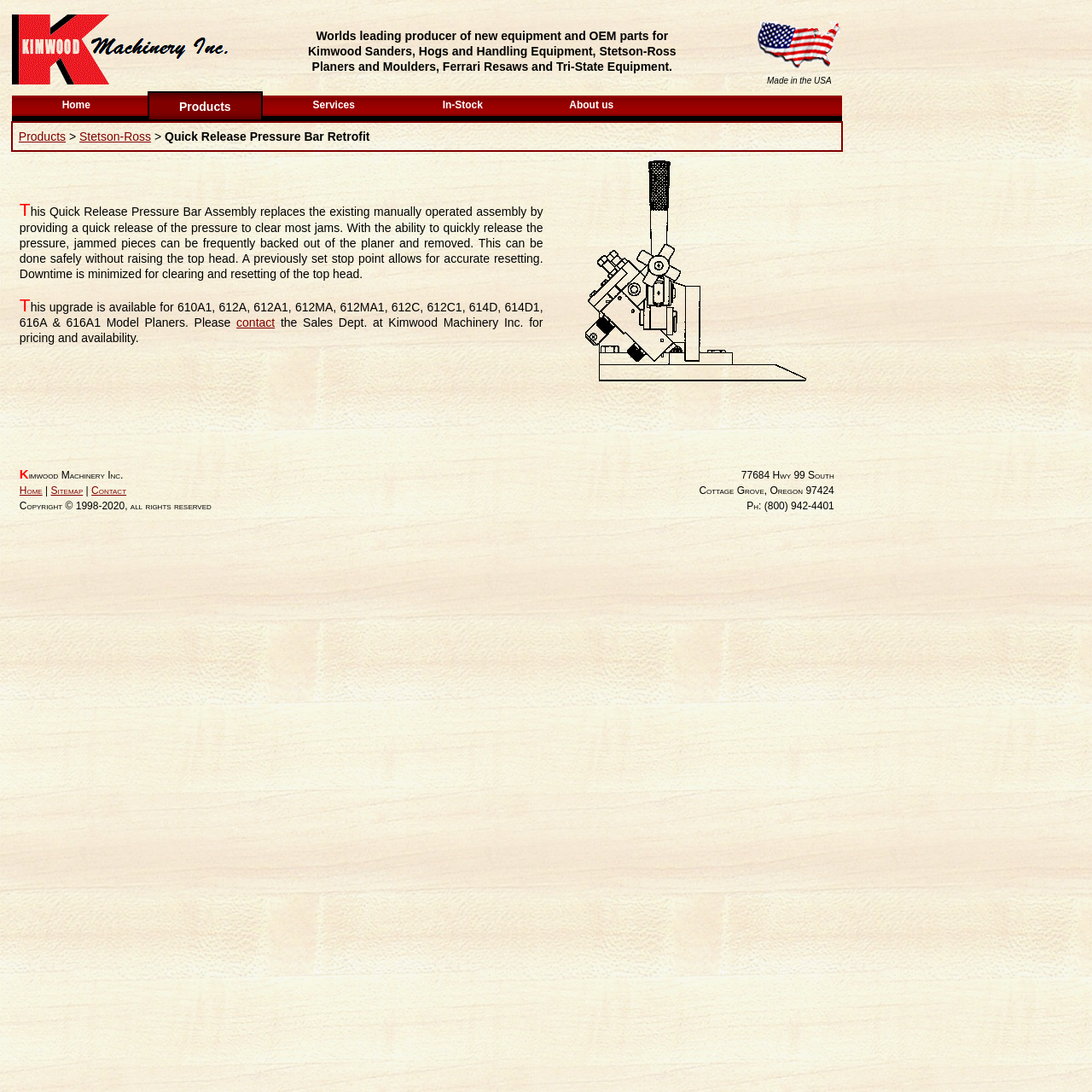Locate the bounding box coordinates of the segment that needs to be clicked to meet this instruction: "View the Quick Release Pressure Bar Retrofit image".

[0.536, 0.147, 0.741, 0.352]